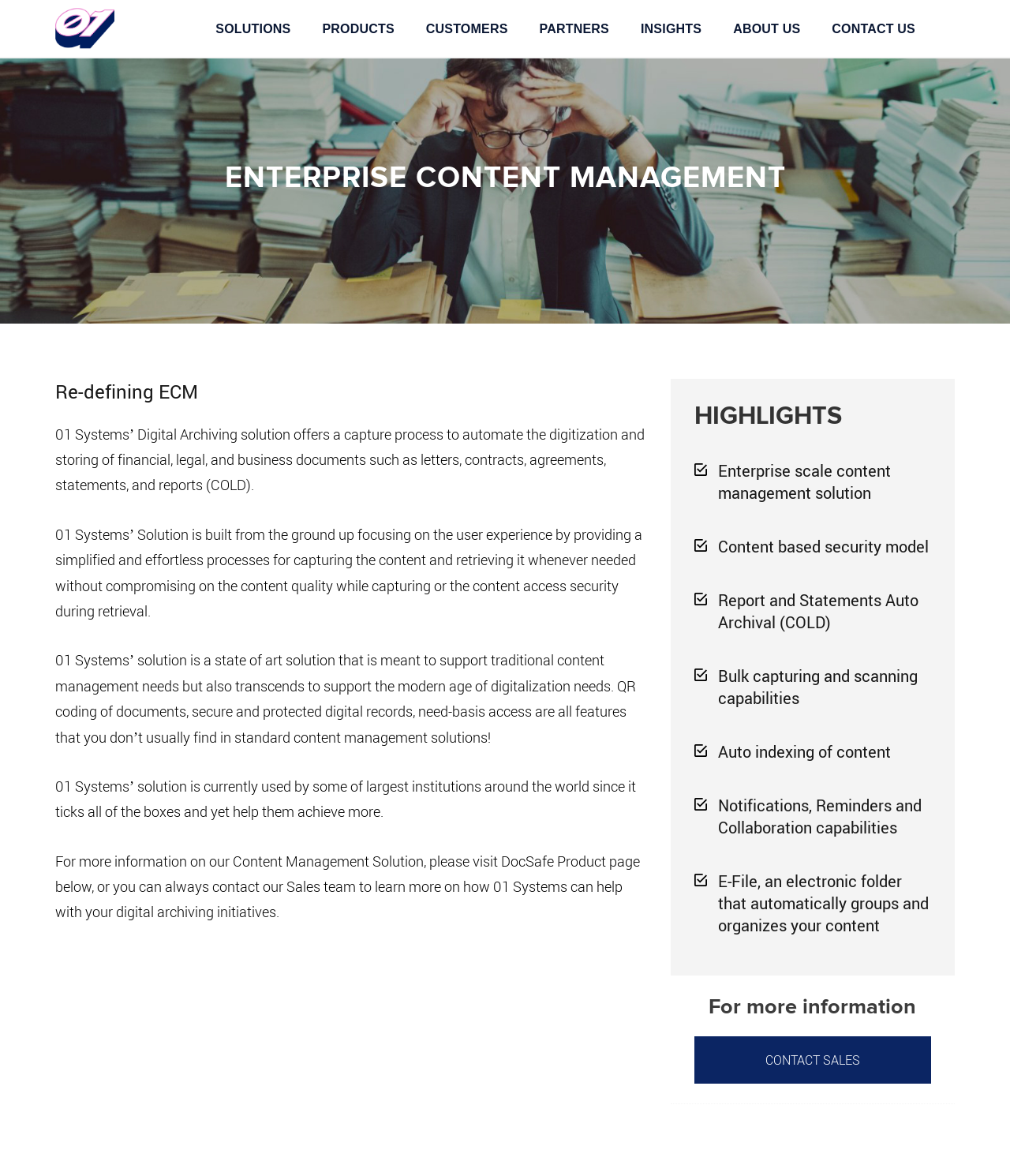Answer the following in one word or a short phrase: 
What is the main feature of the solution?

Automated capture and storage